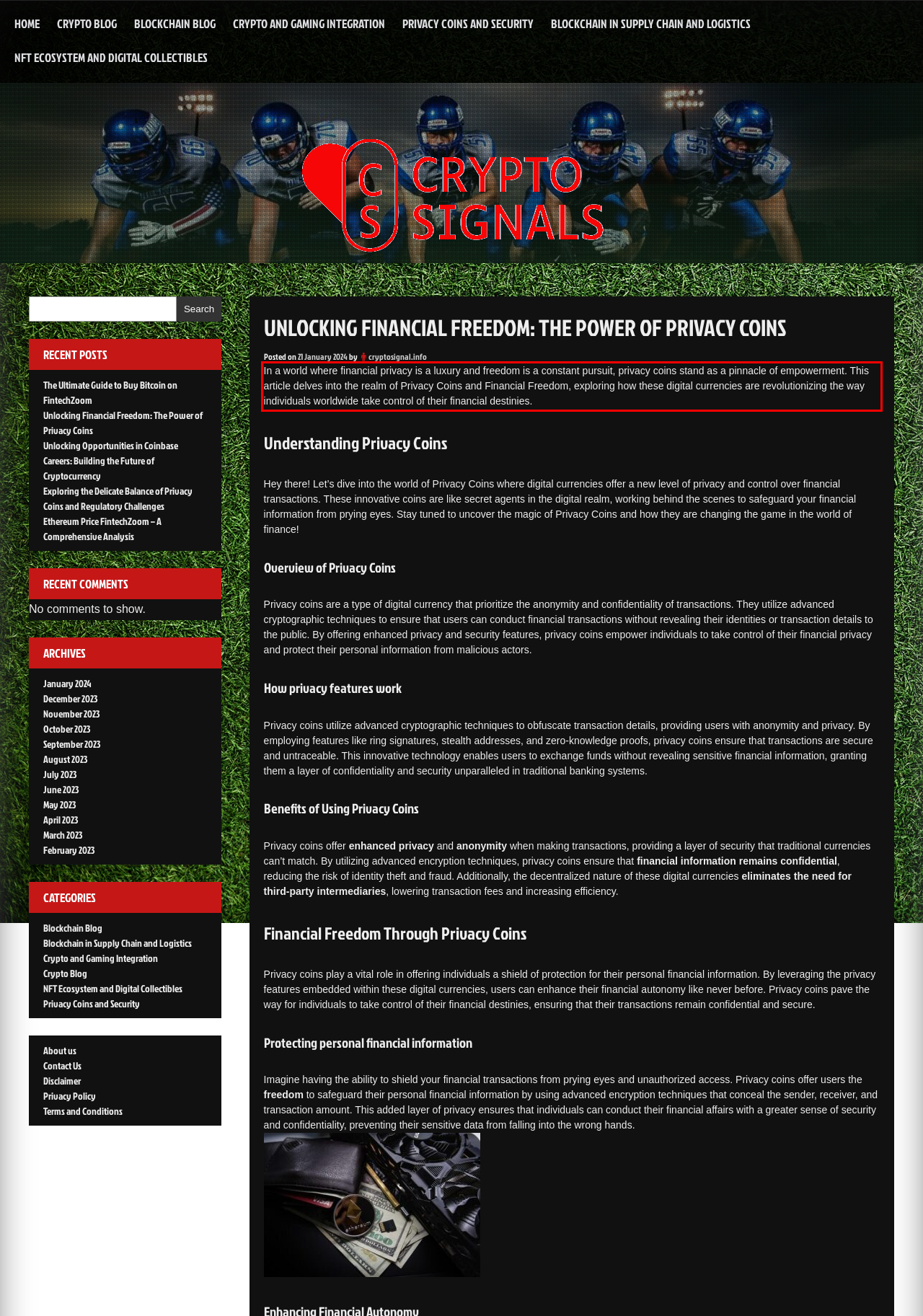Please identify and extract the text content from the UI element encased in a red bounding box on the provided webpage screenshot.

In a world where financial privacy is a luxury and freedom is a constant pursuit, privacy coins stand as a pinnacle of empowerment. This article delves into the realm of Privacy Coins and Financial Freedom, exploring how these digital currencies are revolutionizing the way individuals worldwide take control of their financial destinies.